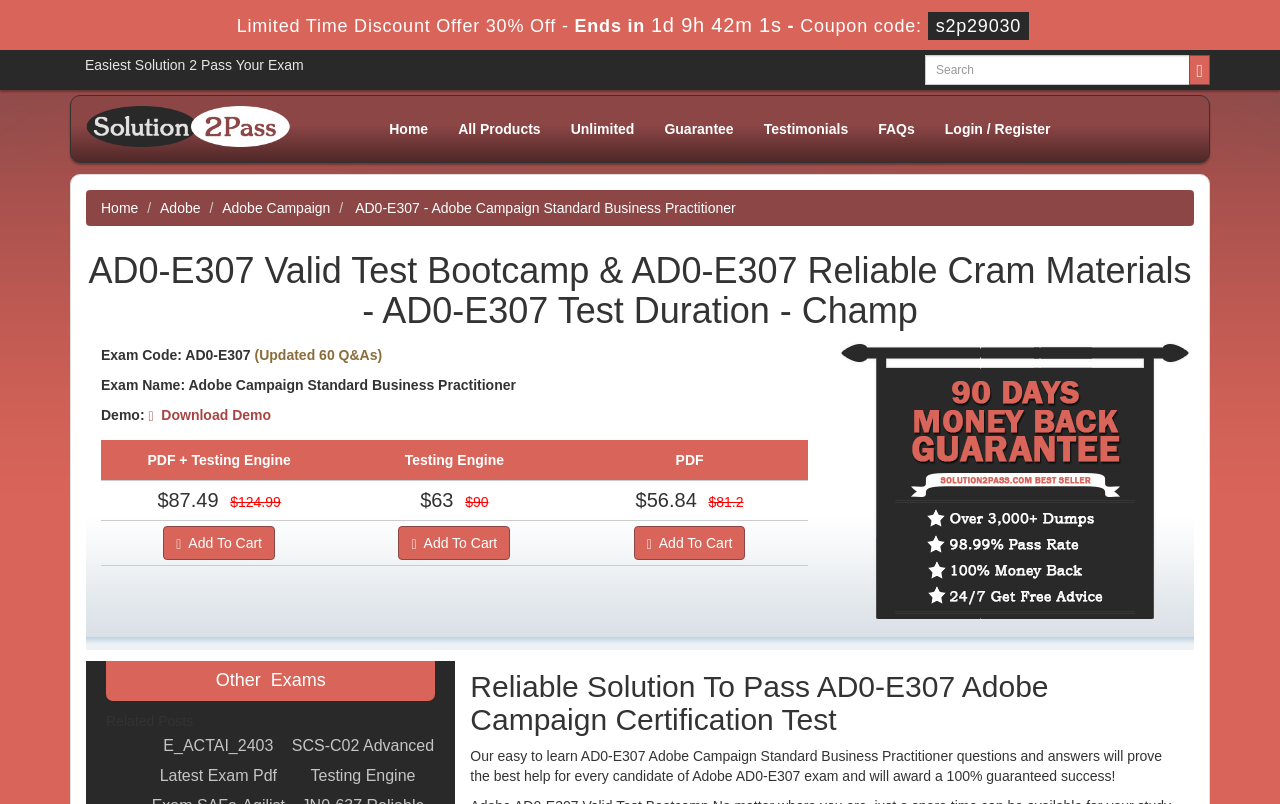Specify the bounding box coordinates of the area to click in order to follow the given instruction: "View the essay about dramatic tension in Act Three Scene Five."

None